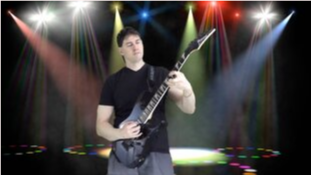Reply to the question with a single word or phrase:
What type of music is being performed?

rock music